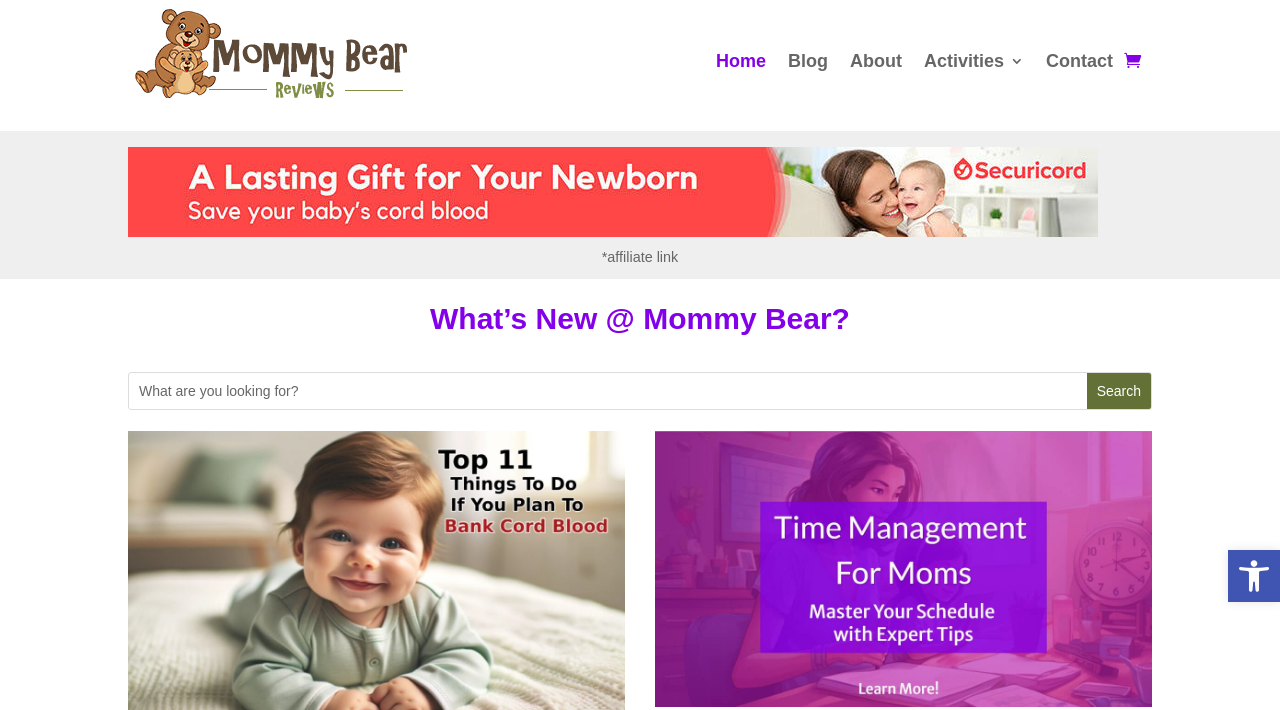Describe every aspect of the webpage in a detailed manner.

The webpage is titled "Mommy Bear Reviews - Honest Reviews From an Honest Mom" and appears to be a blog or review website focused on helping busy moms make informed decisions about products. 

At the top right corner, there is a button to open an accessibility toolbar, accompanied by an image labeled "Accessibility Tools". 

On the top left, the website's logo "Mommy Bear Reviews" is displayed as a link. Below the logo, there is a navigation menu with links to "Home", "Blog", "About", "Activities 3", and "Contact". 

To the right of the navigation menu, there is a small icon link represented by a Unicode character. 

On the left side of the page, there is a prominent advertisement or sponsored link for "Securicord - cord blood banking", accompanied by an image. Below this, there is a note indicating that it is an affiliate link. 

The main content area is headed by a title "What’s New @ Mommy Bear?" and features a search bar with a placeholder text "What are you looking for?" and a search button. 

Below the search bar, there is a featured article or blog post titled "Time Management for Moms: Master Your Schedule with Expert Tips", accompanied by a large image that takes up most of the page width.